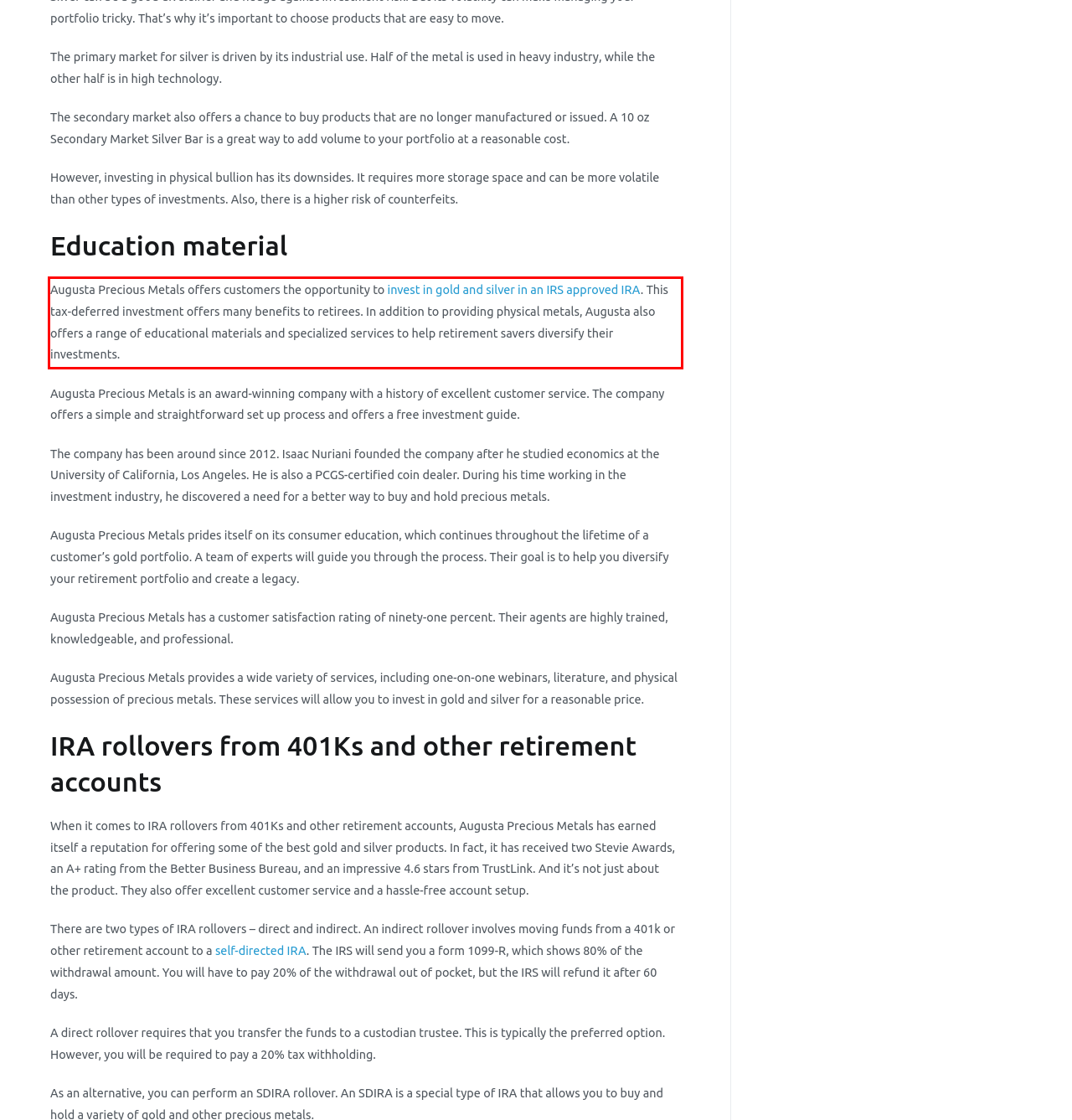Using the provided screenshot of a webpage, recognize the text inside the red rectangle bounding box by performing OCR.

Augusta Precious Metals offers customers the opportunity to invest in gold and silver in an IRS approved IRA. This tax-deferred investment offers many benefits to retirees. In addition to providing physical metals, Augusta also offers a range of educational materials and specialized services to help retirement savers diversify their investments.